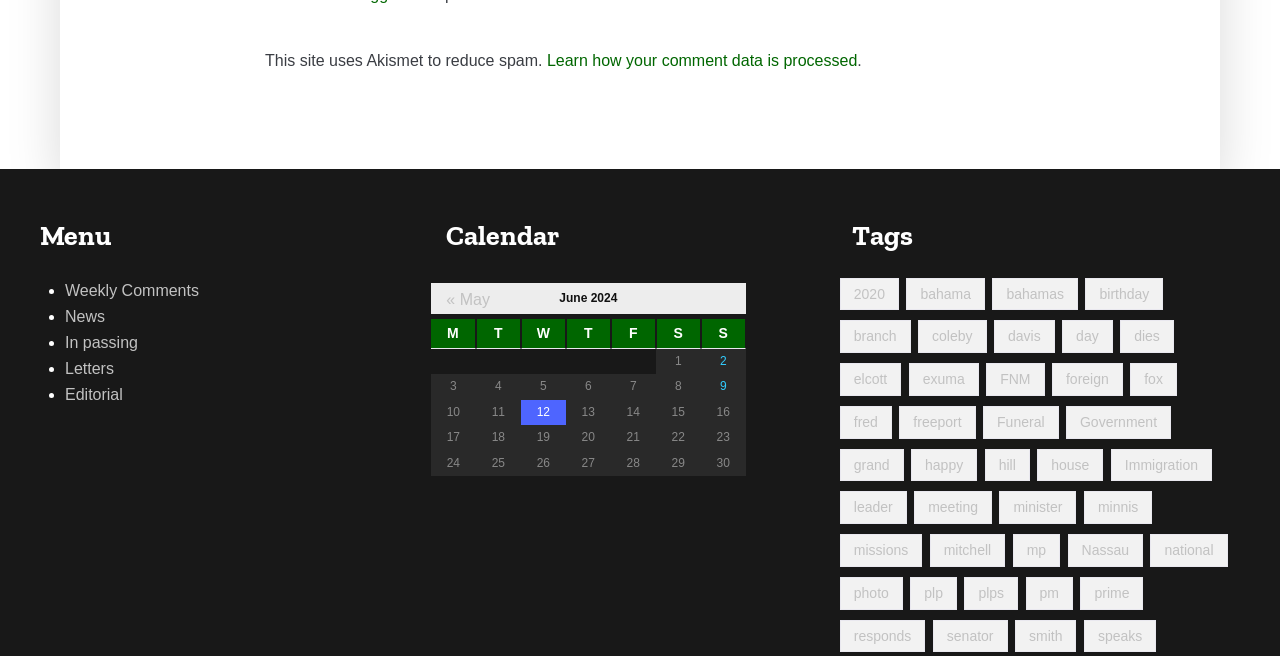Use a single word or phrase to answer the question: 
What is the purpose of Akismet on this site?

Reduce spam